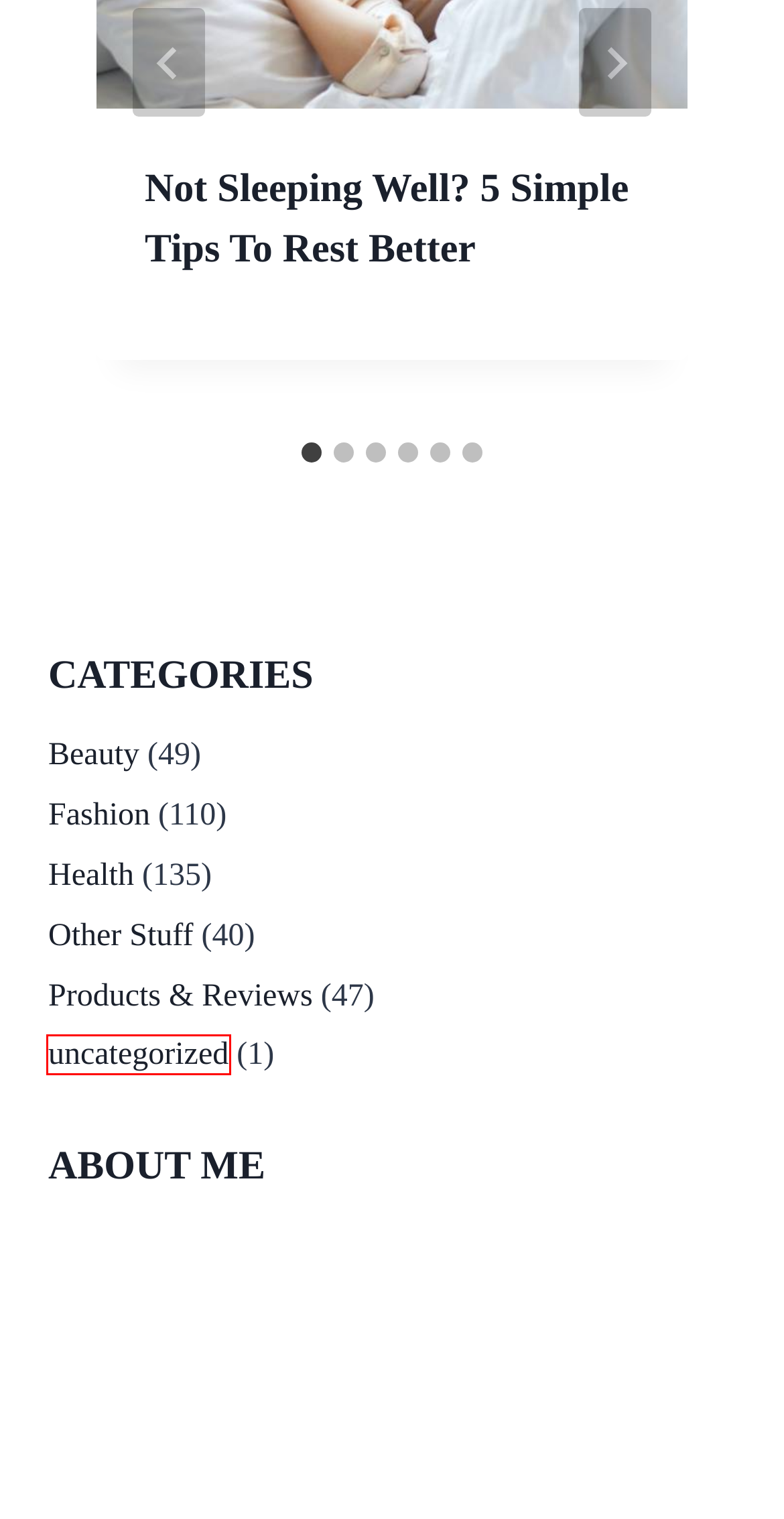Given a screenshot of a webpage with a red bounding box around an element, choose the most appropriate webpage description for the new page displayed after clicking the element within the bounding box. Here are the candidates:
A. Fashion Archives -
B. Beauty Archives -
C. Not Sleeping Well? 5 Simple Tips To Rest Better
D. Products & Reviews Archives -
E. Ways To Style Overalls for a Trendy Outfit
F. uncategorized Archives -
G. Other Stuff Archives -
H. Health Archives -

F